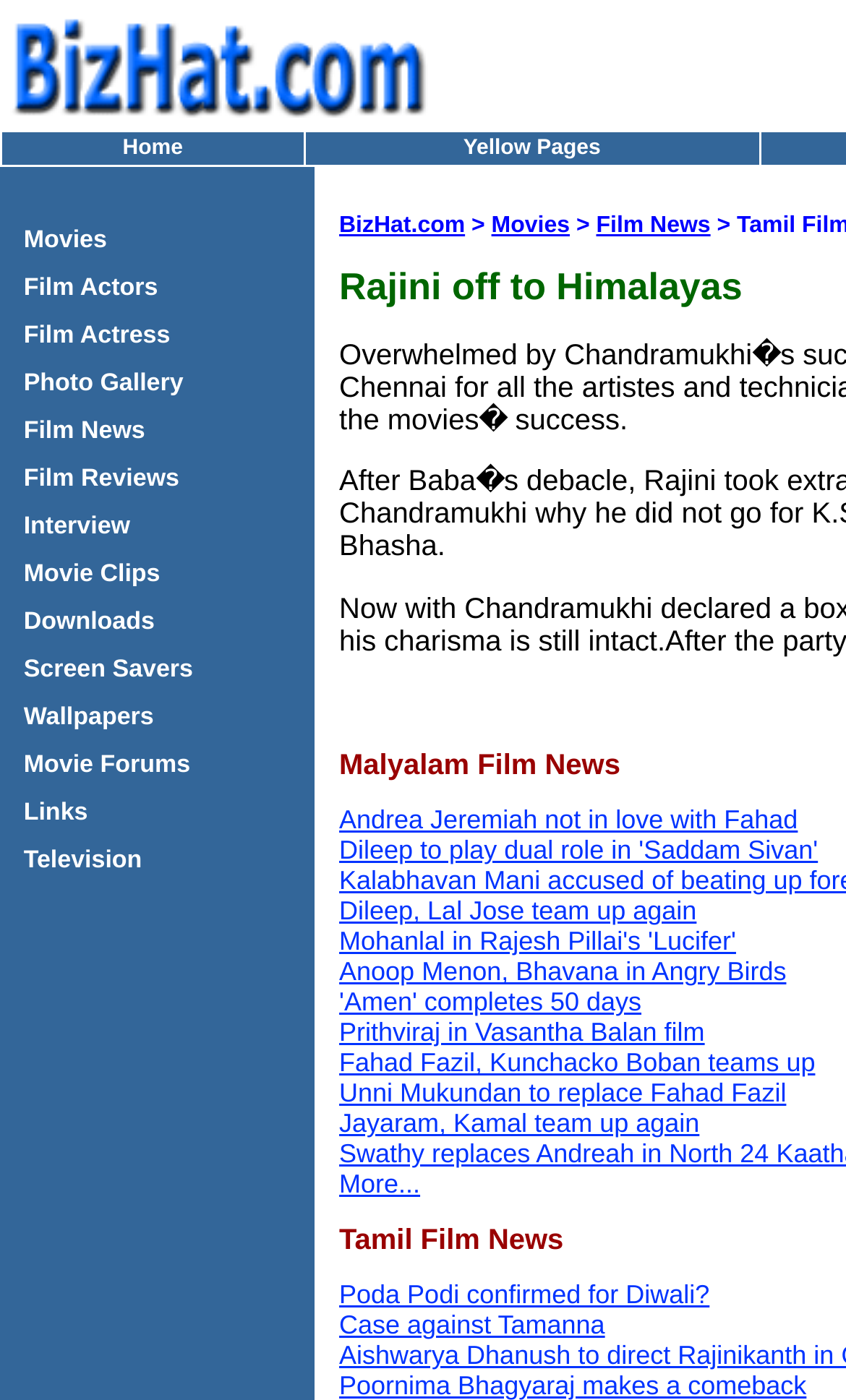Identify the bounding box coordinates of the element that should be clicked to fulfill this task: "Go to Movies". The coordinates should be provided as four float numbers between 0 and 1, i.e., [left, top, right, bottom].

[0.028, 0.163, 0.126, 0.181]